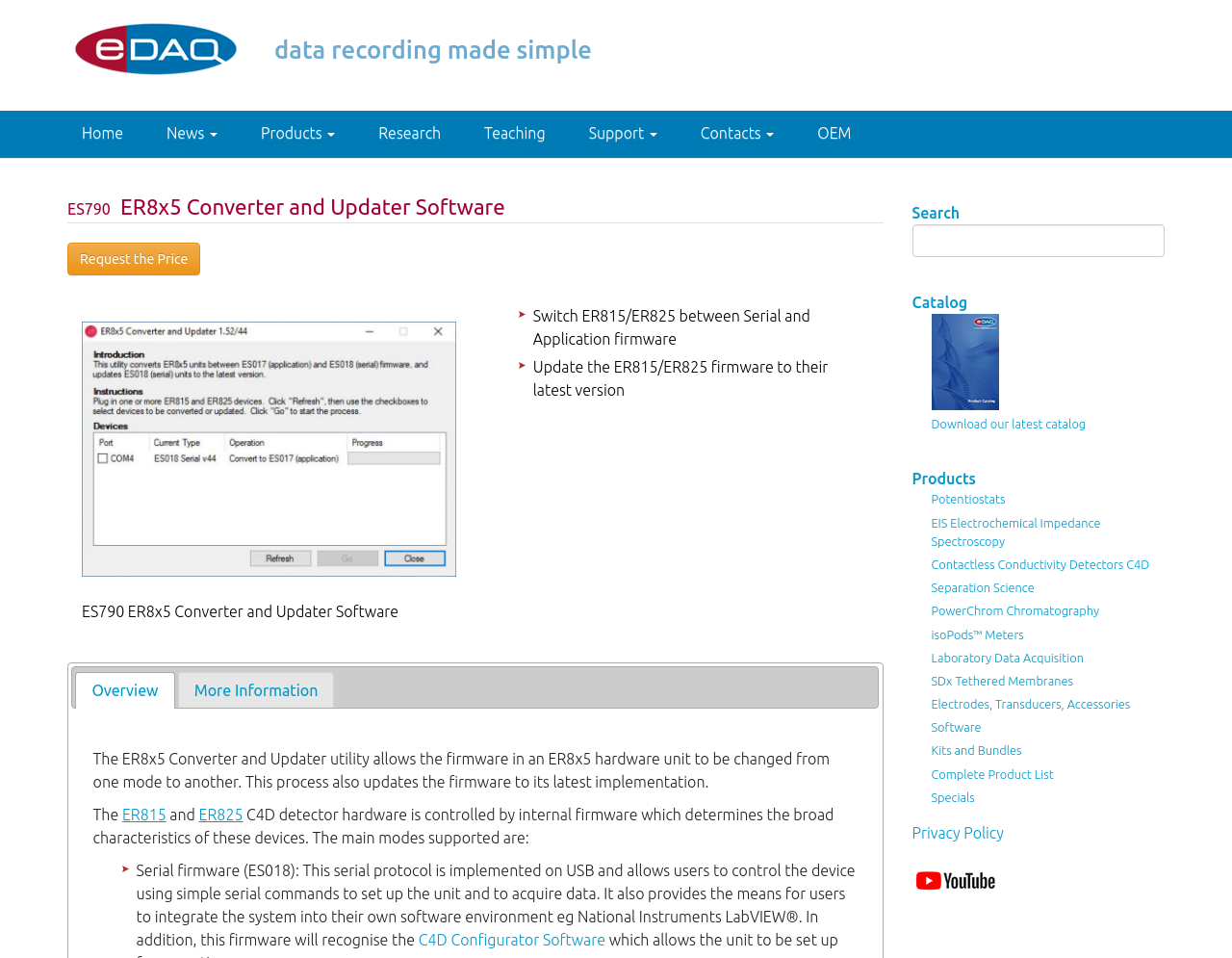Determine the bounding box coordinates of the clickable area required to perform the following instruction: "View 'More Information'". The coordinates should be represented as four float numbers between 0 and 1: [left, top, right, bottom].

[0.144, 0.701, 0.271, 0.739]